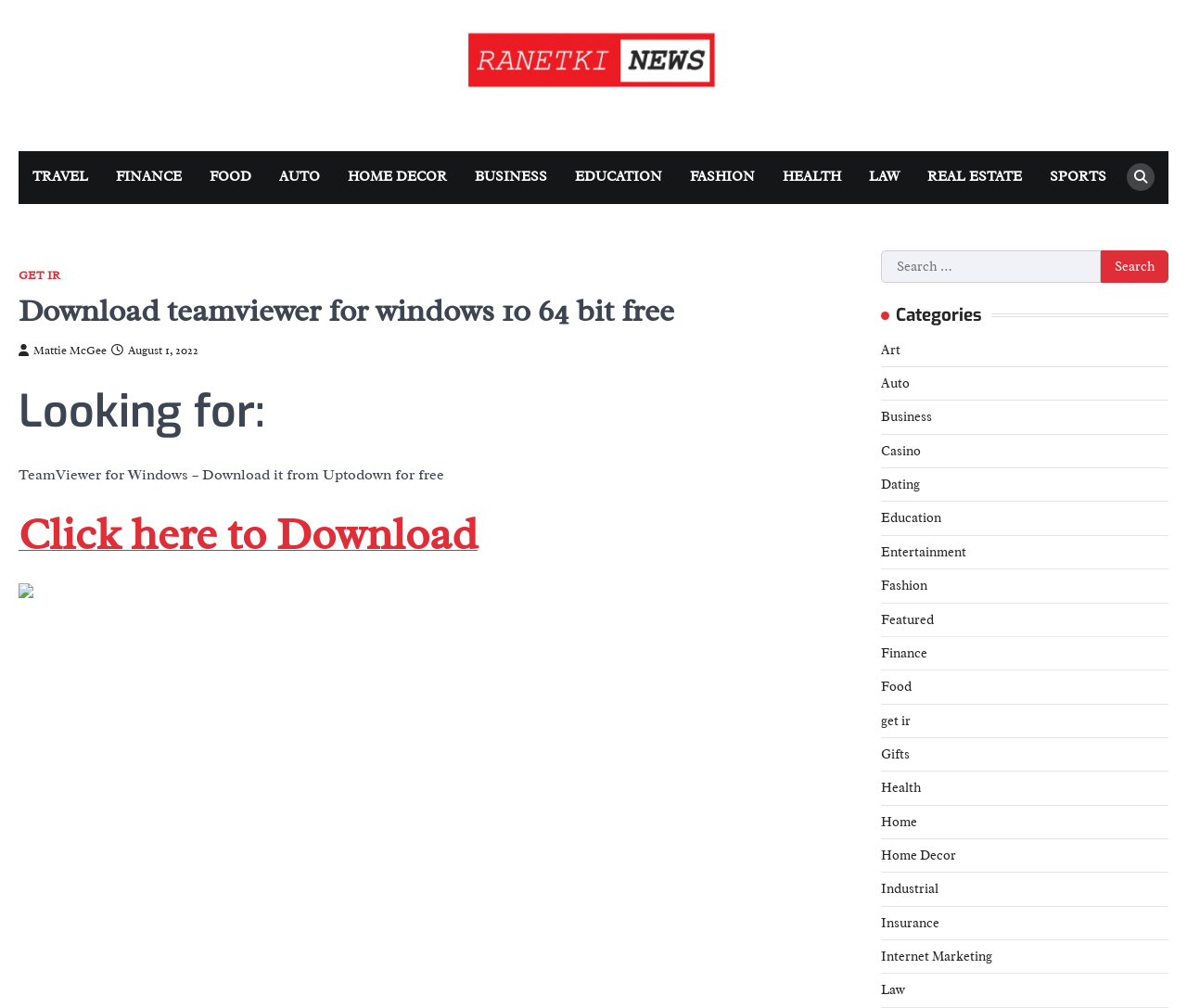Give a full account of the webpage's elements and their arrangement.

This webpage appears to be a news or blog article page. At the top, there is a logo and a link to "Ranetki News" on the left, and a row of categorized links including "TRAVEL", "FINANCE", "FOOD", and others on the right. 

Below the top section, there is a main content area. The title of the article is "Download teamviewer for windows 10 64 bit free" and is displayed prominently. The article's author, "Mattie McGee", and the date "August 1, 2022" are shown below the title. 

The main content of the article is a brief paragraph that starts with "Looking for: TeamViewer for Windows – Download it from Uptodown for free" and includes a "Click here to Download" link. 

On the right side of the page, there is a search bar with a "Search" button, and a list of categories including "Art", "Auto", "Business", and others. 

There are no images on the page except for the logo of "Ranetki News" at the top and a small icon next to the "GET IR" link.